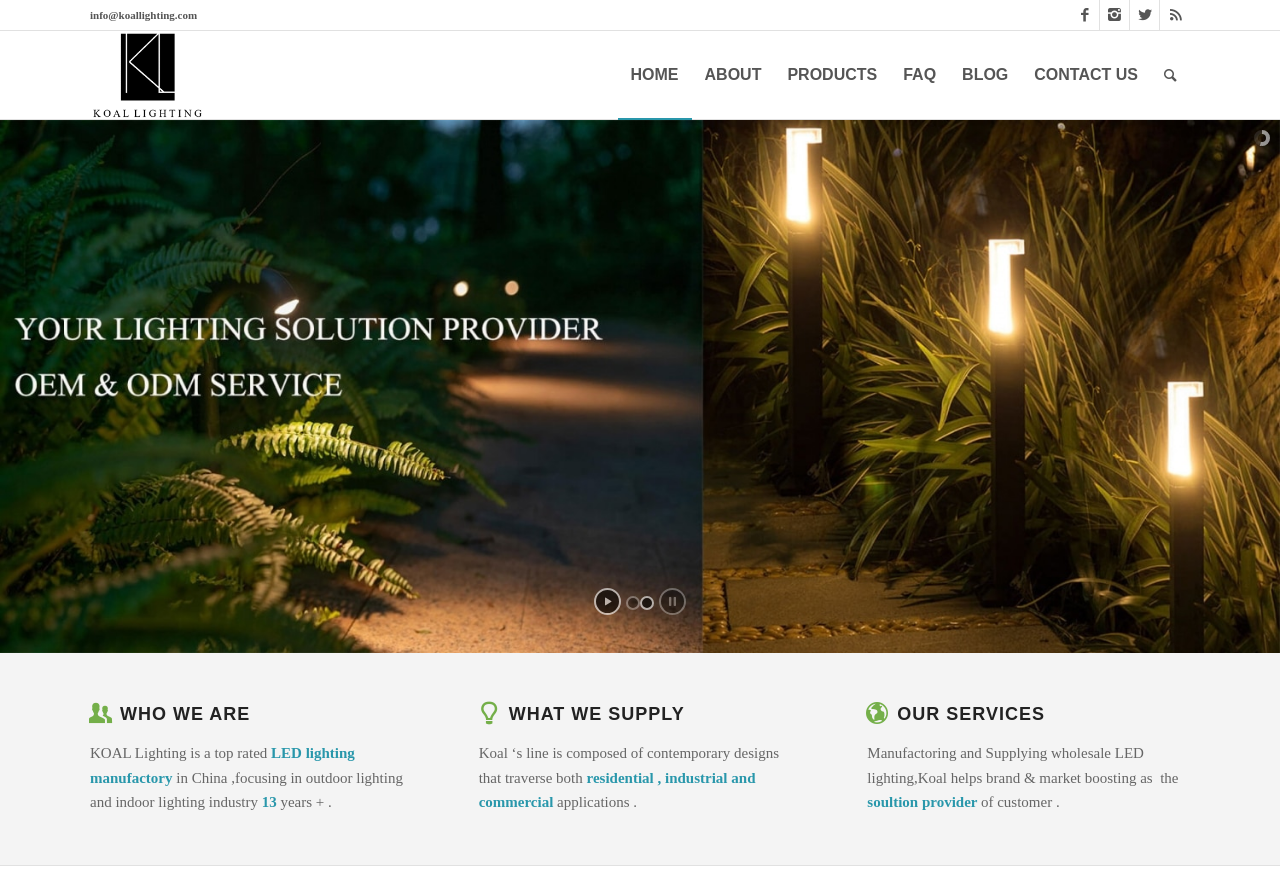From the details in the image, provide a thorough response to the question: What is the email address of Koal Lighting?

I found the email address by looking at the top-left corner of the webpage, where it is displayed as a static text element.